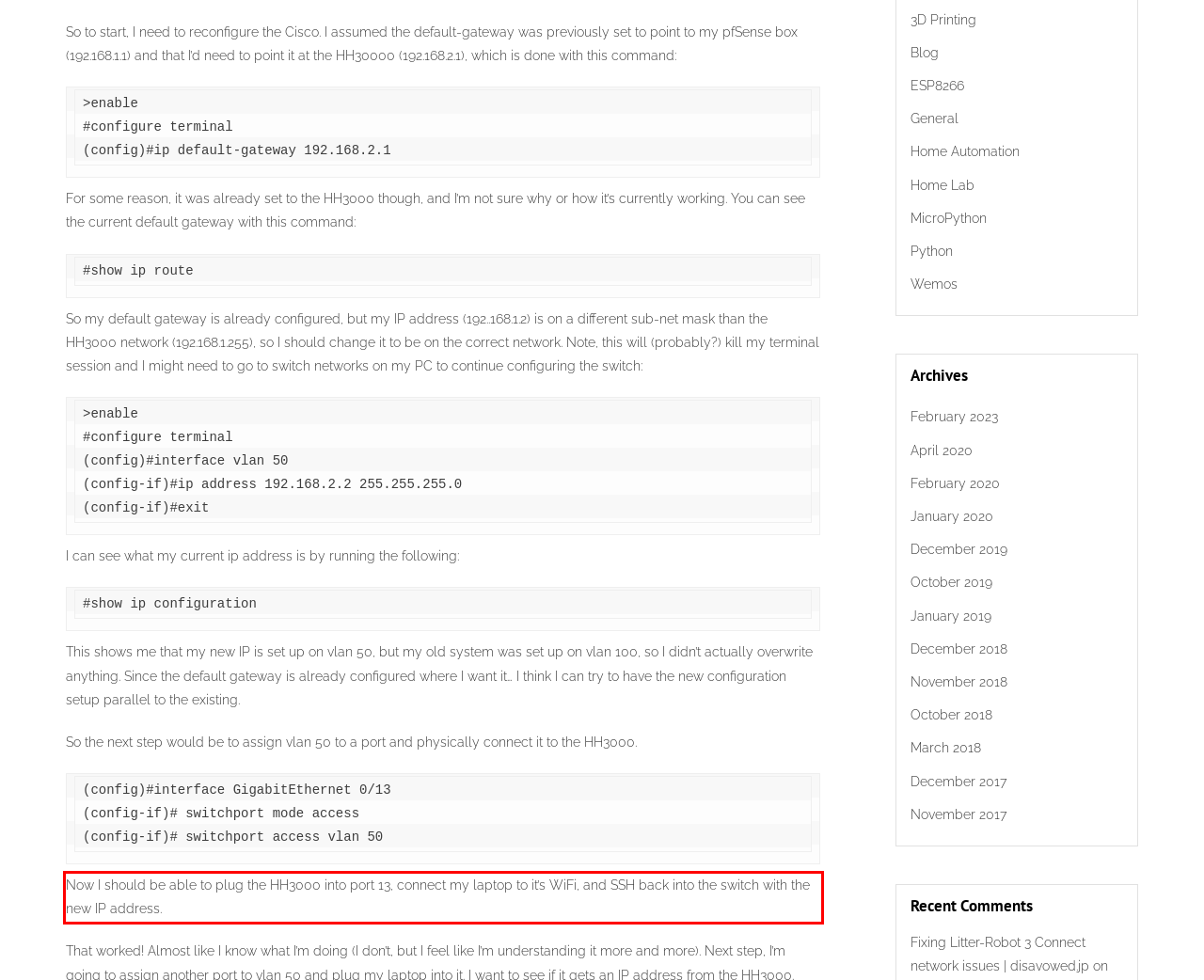Please examine the screenshot of the webpage and read the text present within the red rectangle bounding box.

Now I should be able to plug the HH3000 into port 13, connect my laptop to it’s WiFi, and SSH back into the switch with the new IP address.